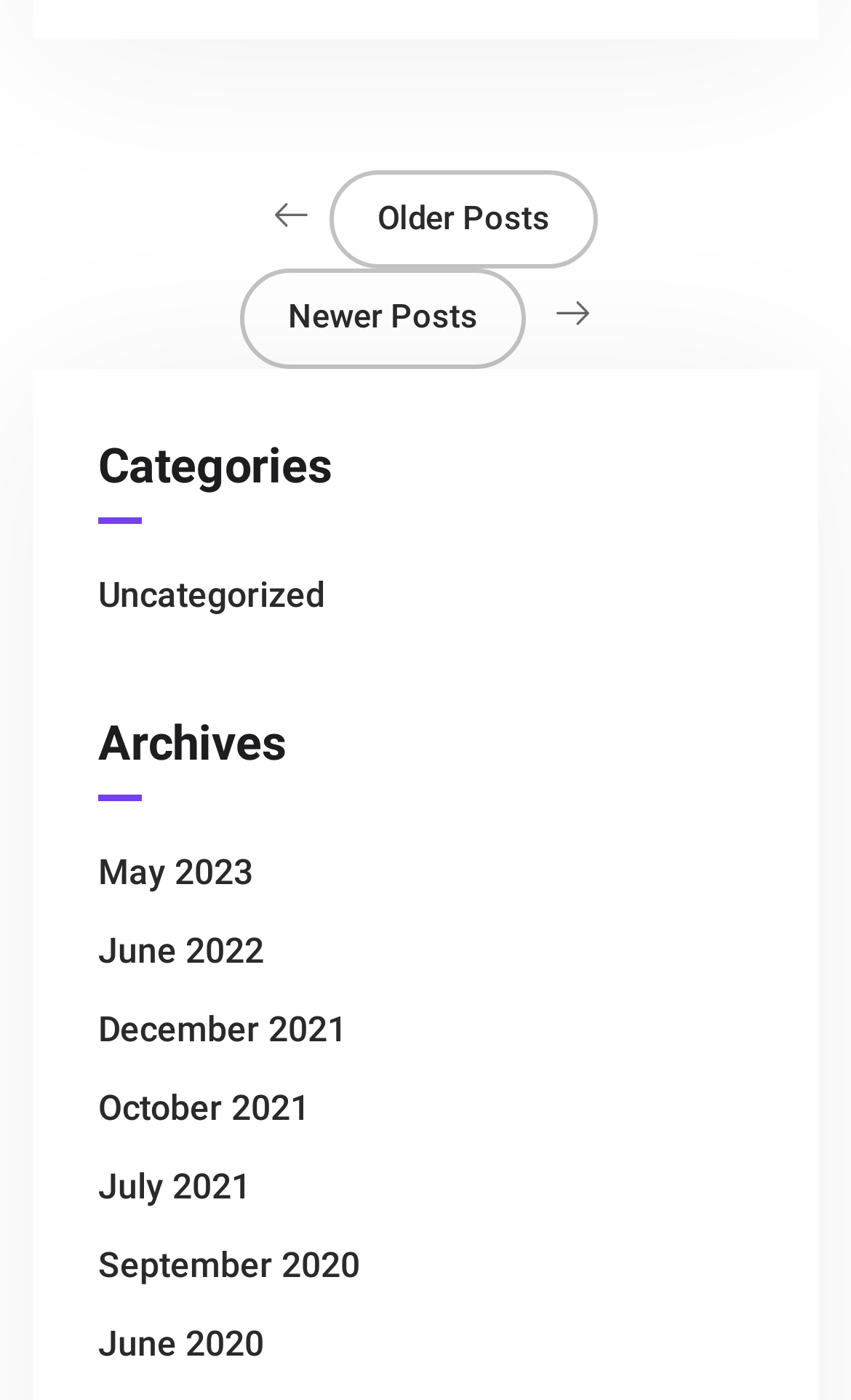Determine the bounding box coordinates of the section I need to click to execute the following instruction: "View newer posts". Provide the coordinates as four float numbers between 0 and 1, i.e., [left, top, right, bottom].

[0.218, 0.212, 0.782, 0.241]